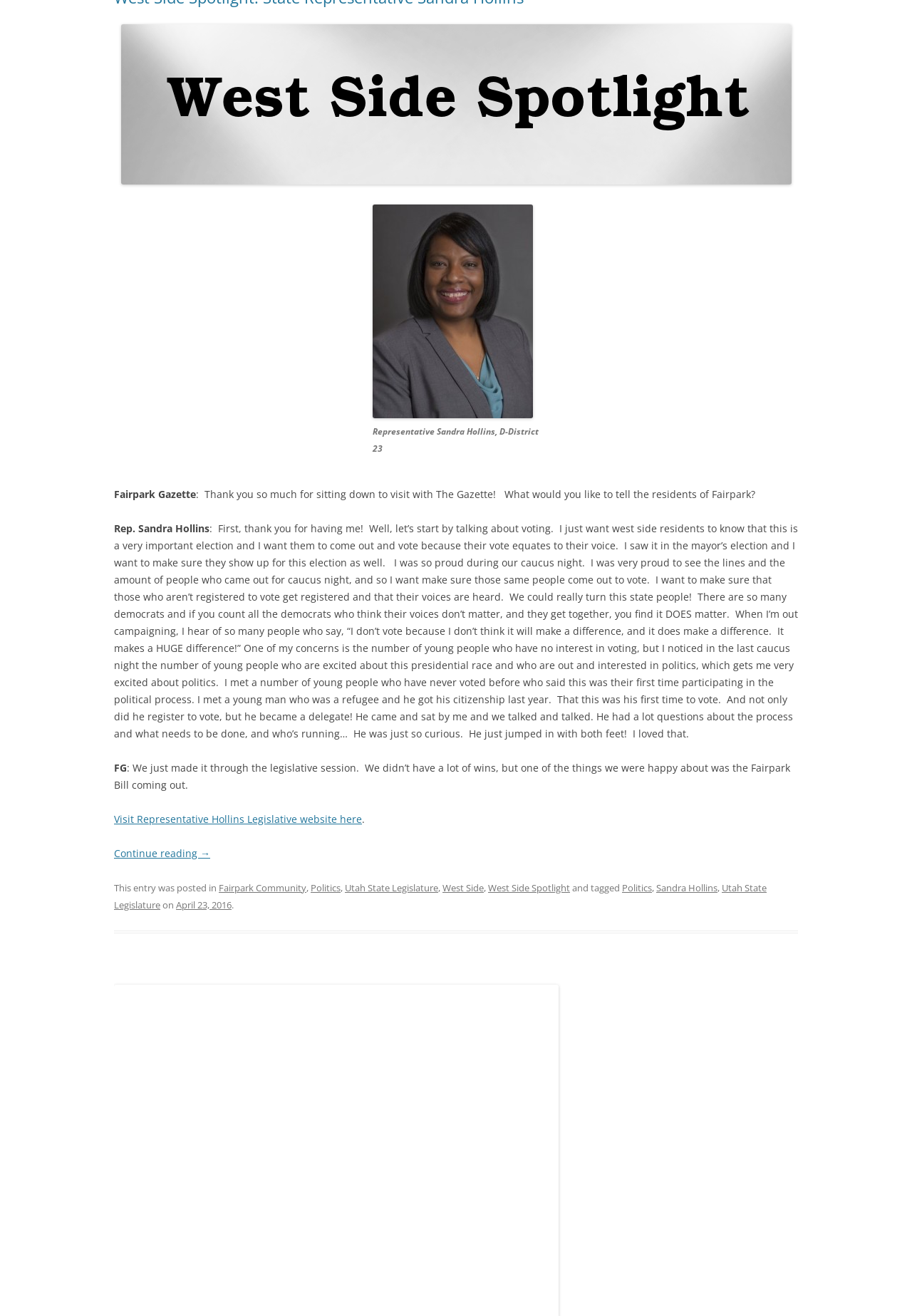Please identify the bounding box coordinates of the clickable element to fulfill the following instruction: "Read the article by clicking 'Continue reading →'". The coordinates should be four float numbers between 0 and 1, i.e., [left, top, right, bottom].

[0.125, 0.643, 0.23, 0.653]